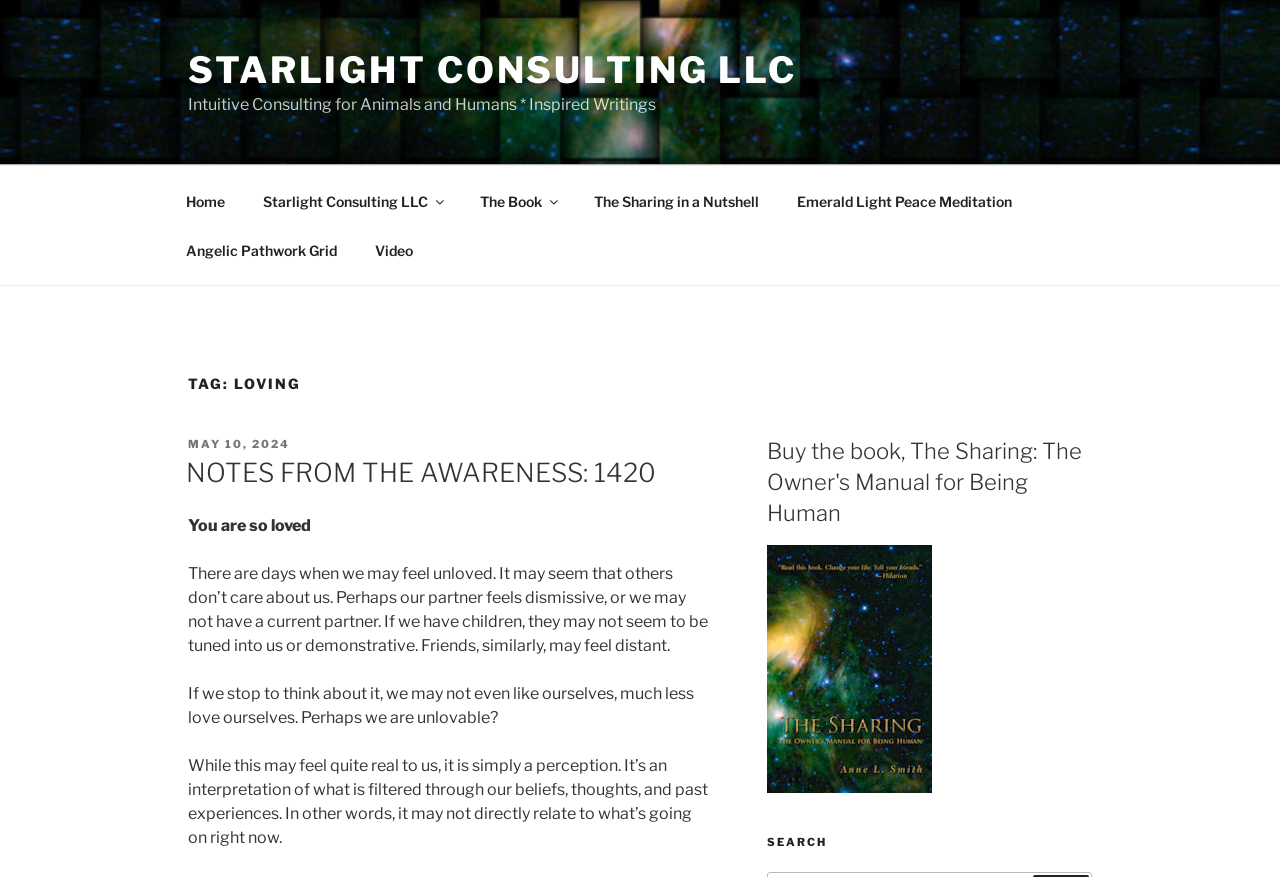Locate the bounding box coordinates of the item that should be clicked to fulfill the instruction: "Visit Starlight Consulting LLC".

[0.191, 0.201, 0.359, 0.257]